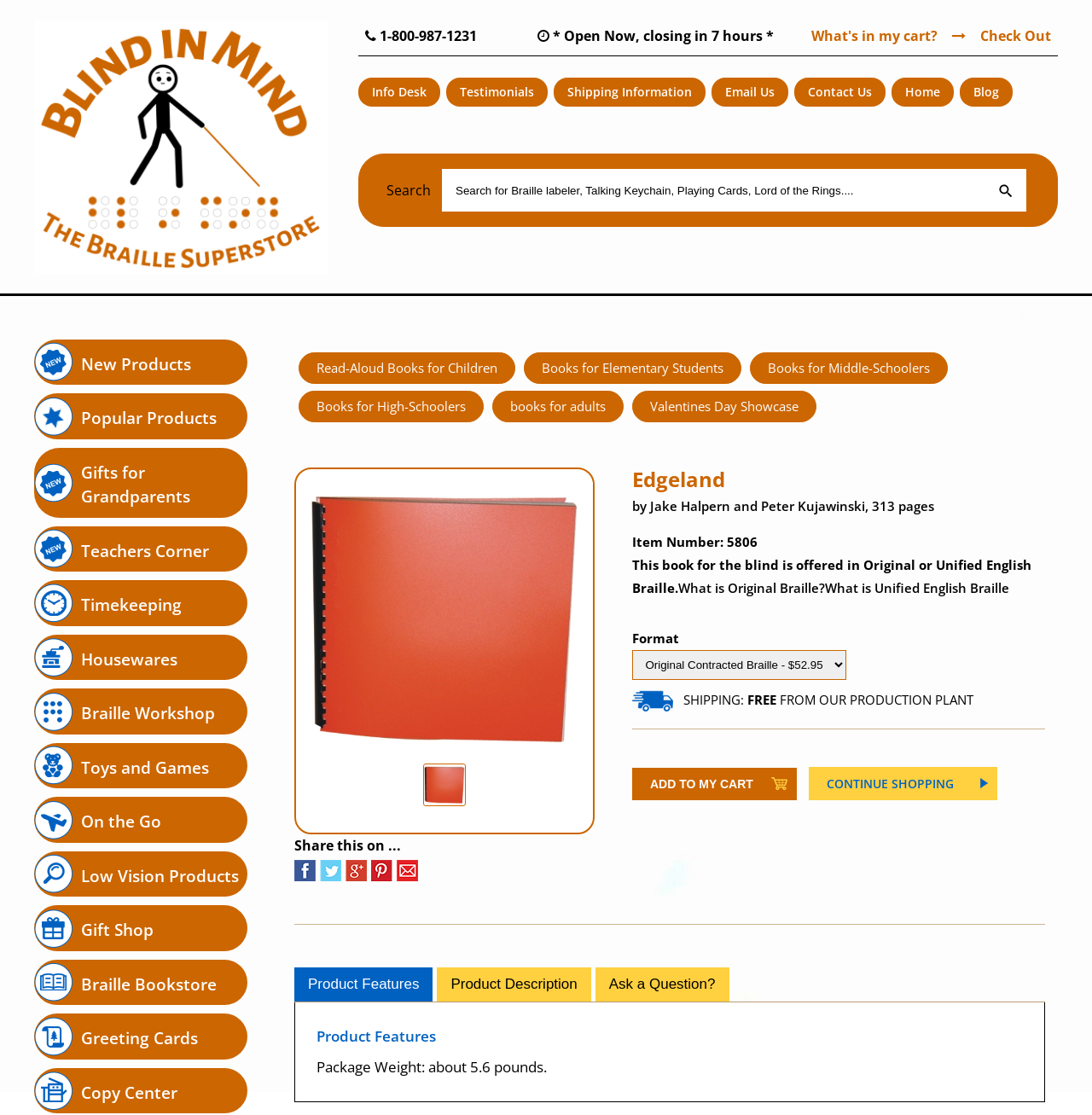What is the phone number to call for assistance?
Using the screenshot, give a one-word or short phrase answer.

1-800-987-1231